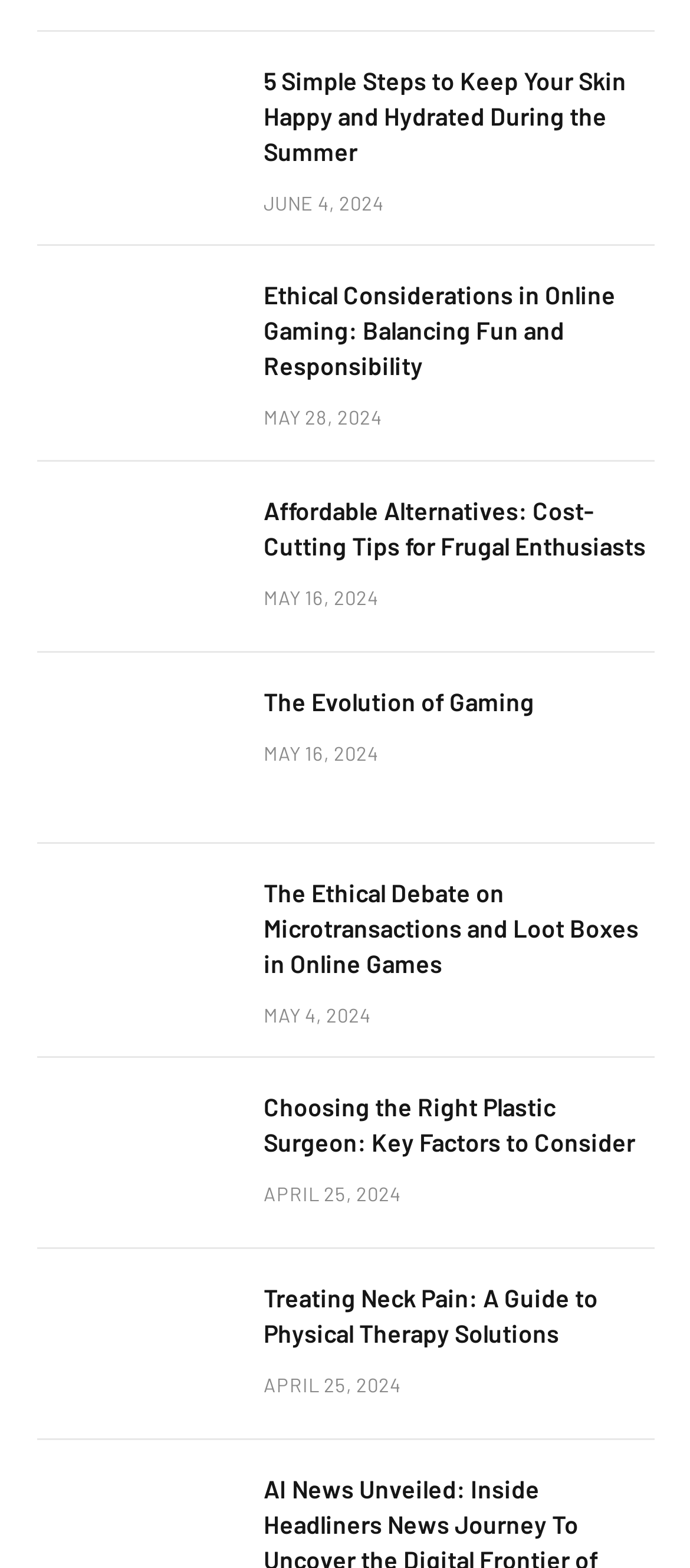What is the title of the last article?
Refer to the screenshot and respond with a concise word or phrase.

Treating Neck Pain: A Guide to Physical Therapy Solutions